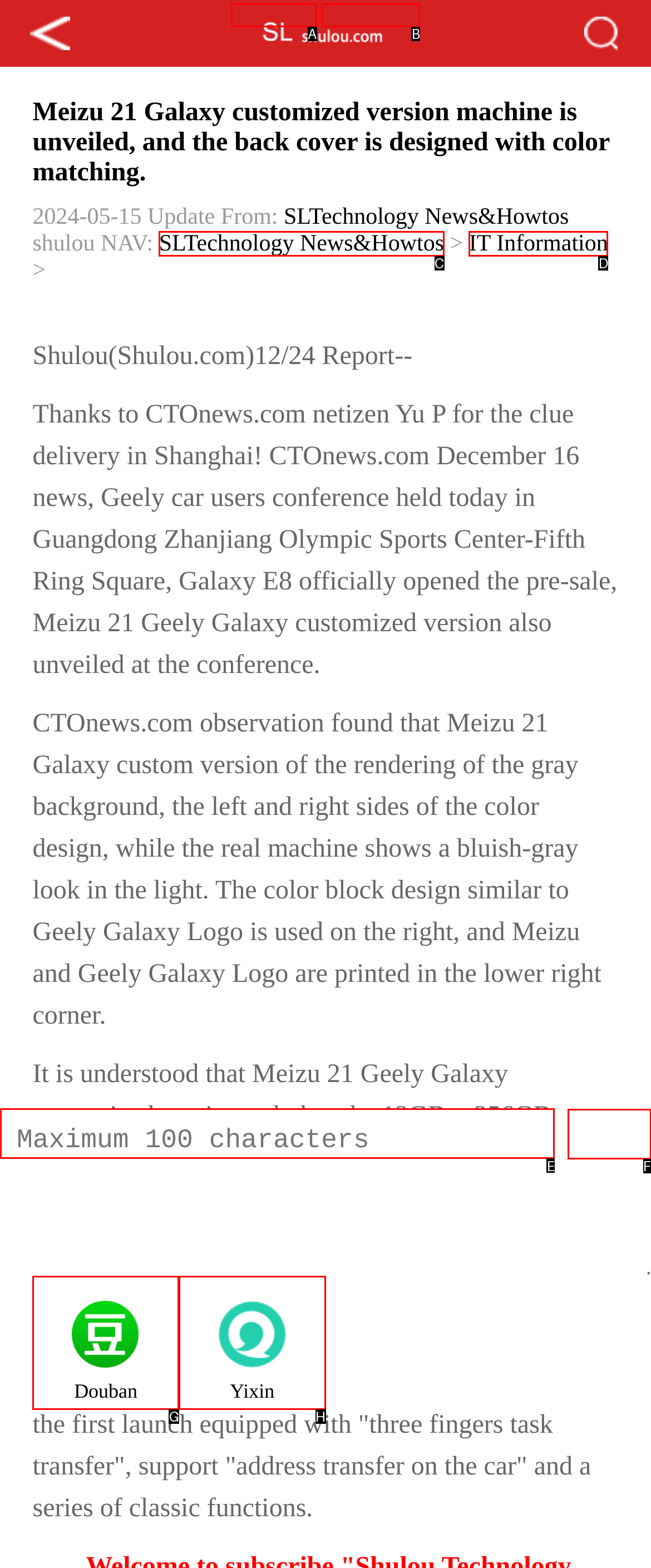Tell me the letter of the UI element to click in order to accomplish the following task: Search for keywords
Answer with the letter of the chosen option from the given choices directly.

E